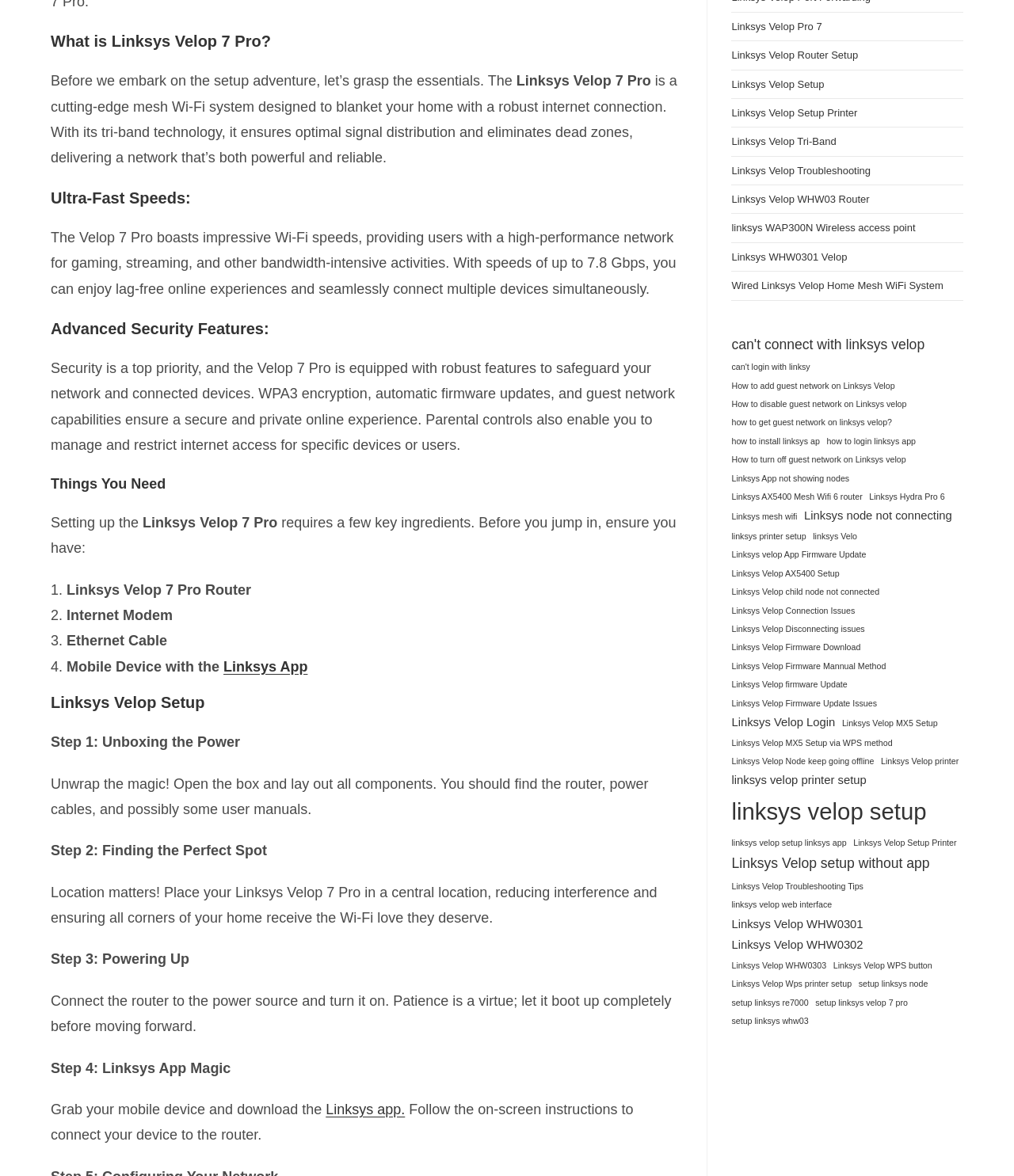Determine the bounding box coordinates of the clickable element to achieve the following action: 'Click on the 'Linksys App' link'. Provide the coordinates as four float values between 0 and 1, formatted as [left, top, right, bottom].

[0.22, 0.56, 0.303, 0.574]